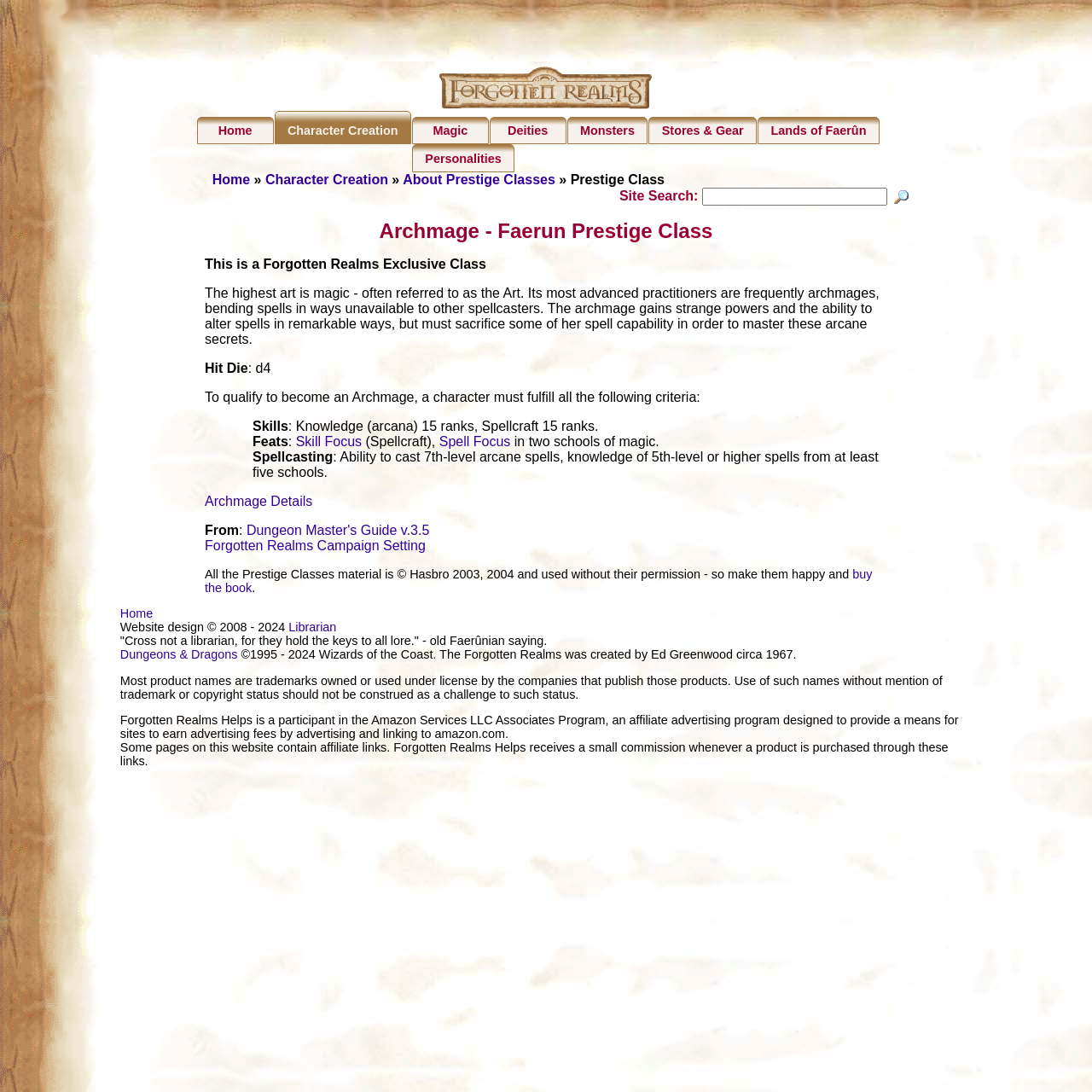Locate the bounding box coordinates of the area you need to click to fulfill this instruction: 'Search for a term'. The coordinates must be in the form of four float numbers ranging from 0 to 1: [left, top, right, bottom].

[0.643, 0.172, 0.812, 0.188]